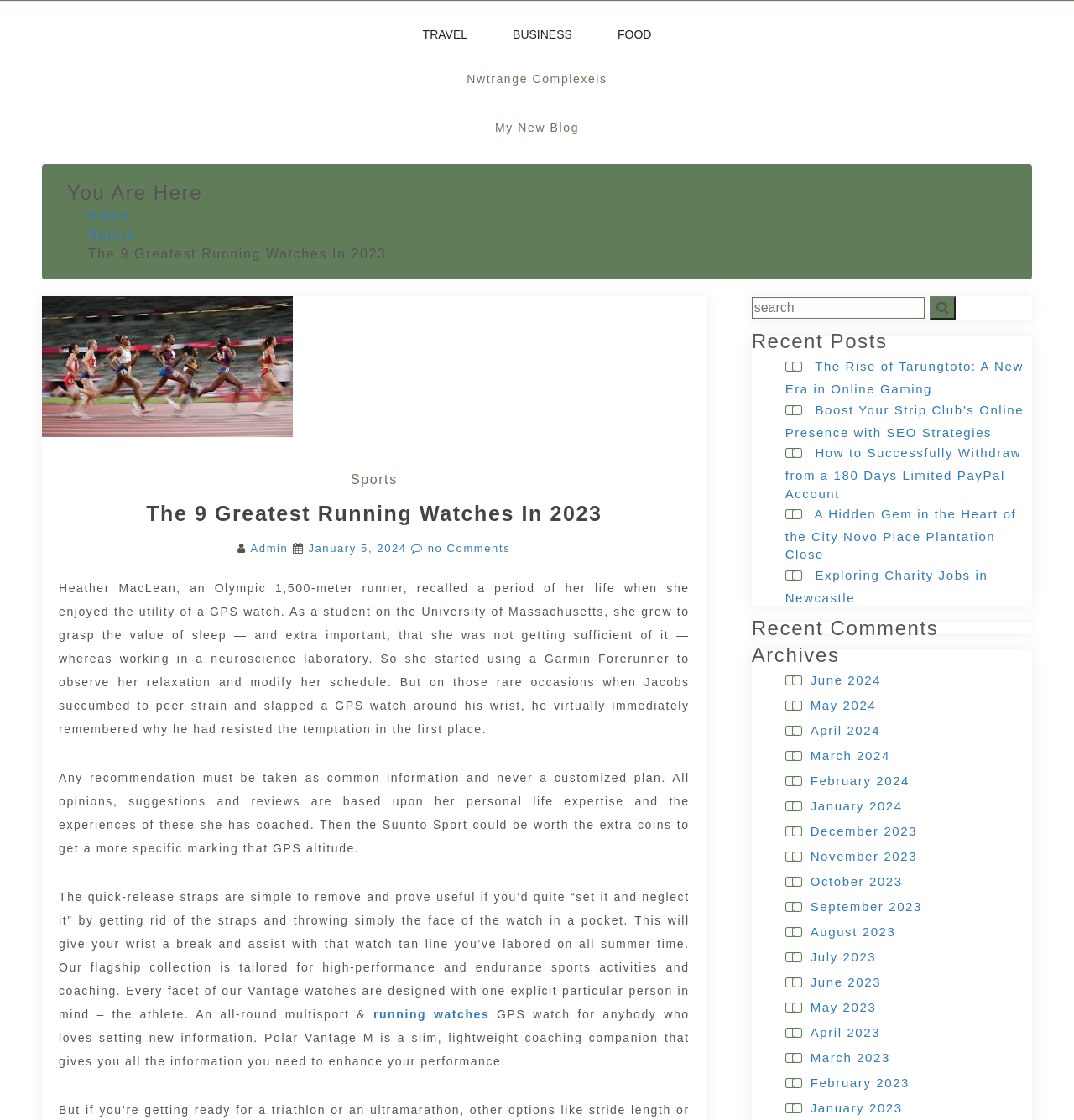Identify the bounding box coordinates for the element that needs to be clicked to fulfill this instruction: "Click on the 'January 2024' link". Provide the coordinates in the format of four float numbers between 0 and 1: [left, top, right, bottom].

[0.754, 0.713, 0.84, 0.726]